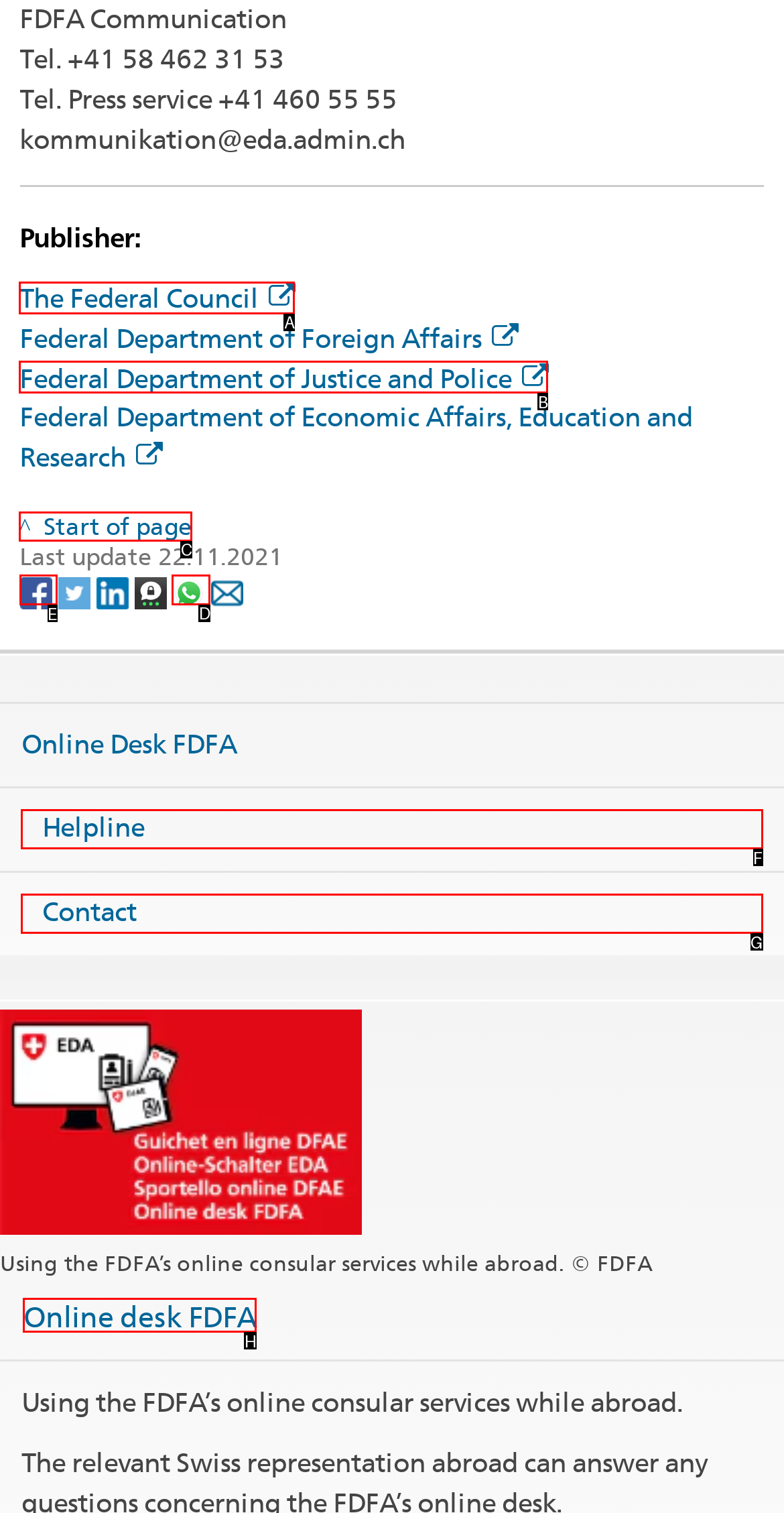Specify the letter of the UI element that should be clicked to achieve the following: Visit Facebook
Provide the corresponding letter from the choices given.

E